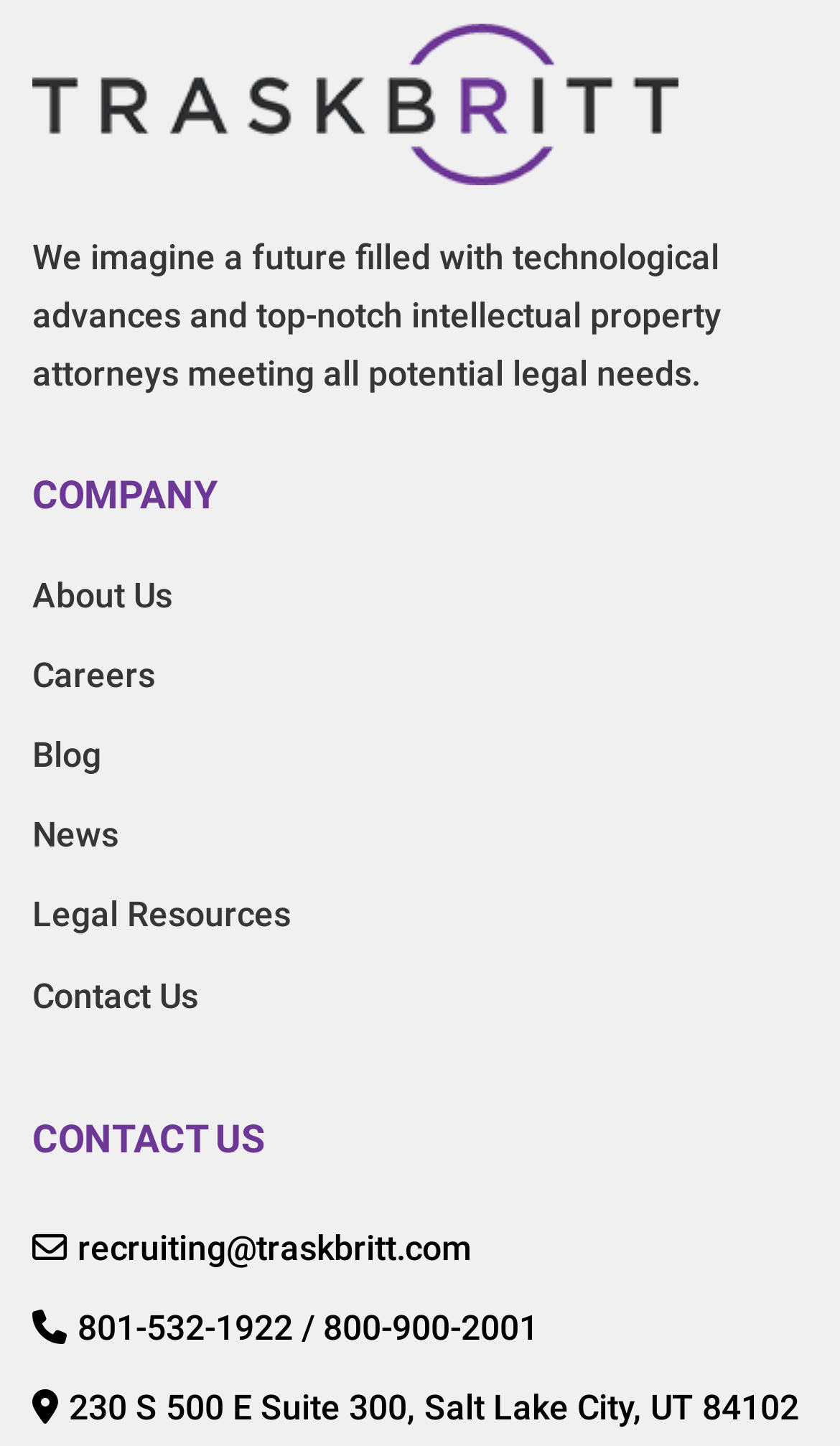Extract the bounding box coordinates for the UI element described by the text: "Careers". The coordinates should be in the form of [left, top, right, bottom] with values between 0 and 1.

[0.038, 0.446, 0.346, 0.487]